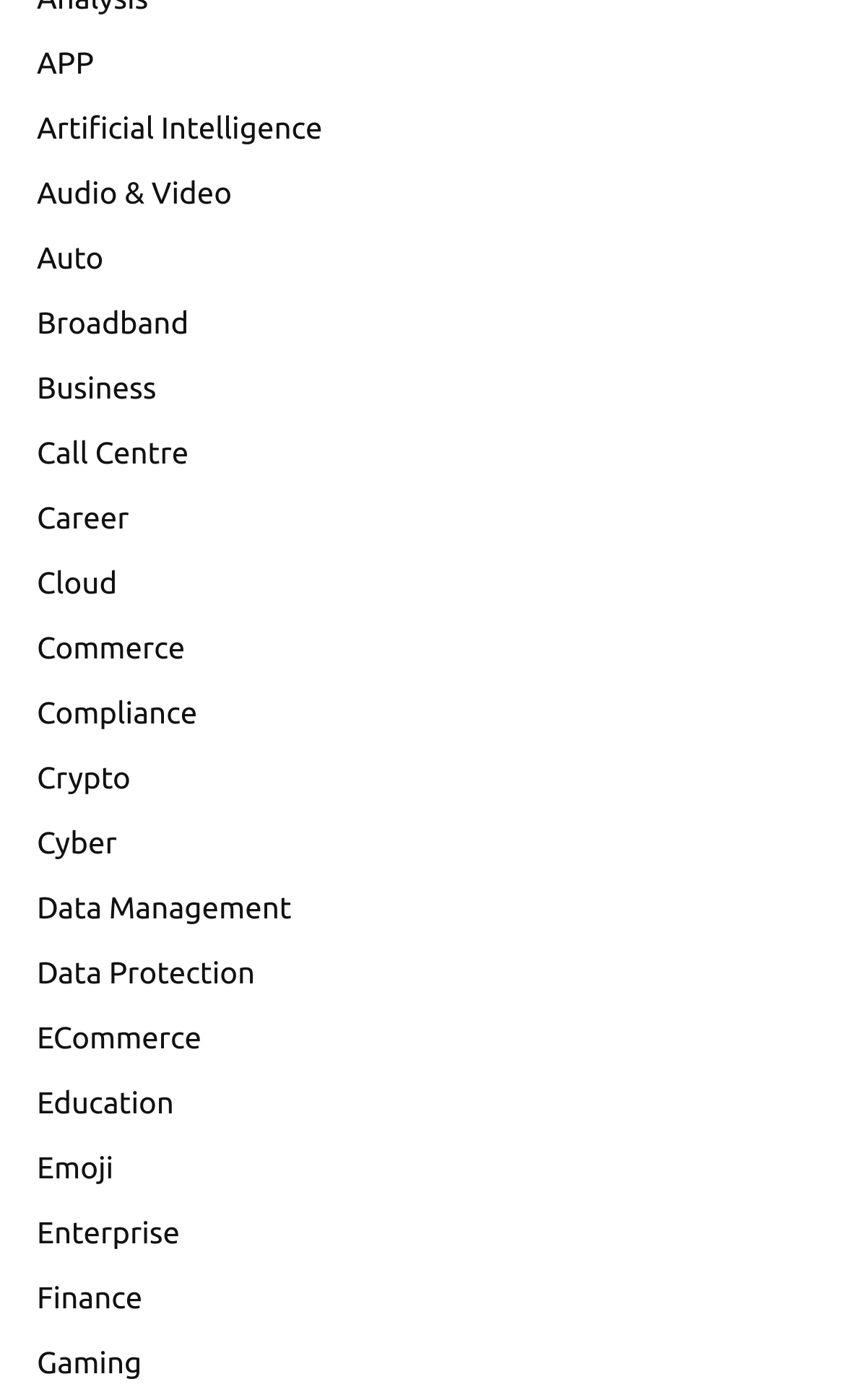Using the description: "Data Protection", determine the UI element's bounding box coordinates. Ensure the coordinates are in the format of four float numbers between 0 and 1, i.e., [left, top, right, bottom].

[0.013, 0.671, 0.91, 0.718]